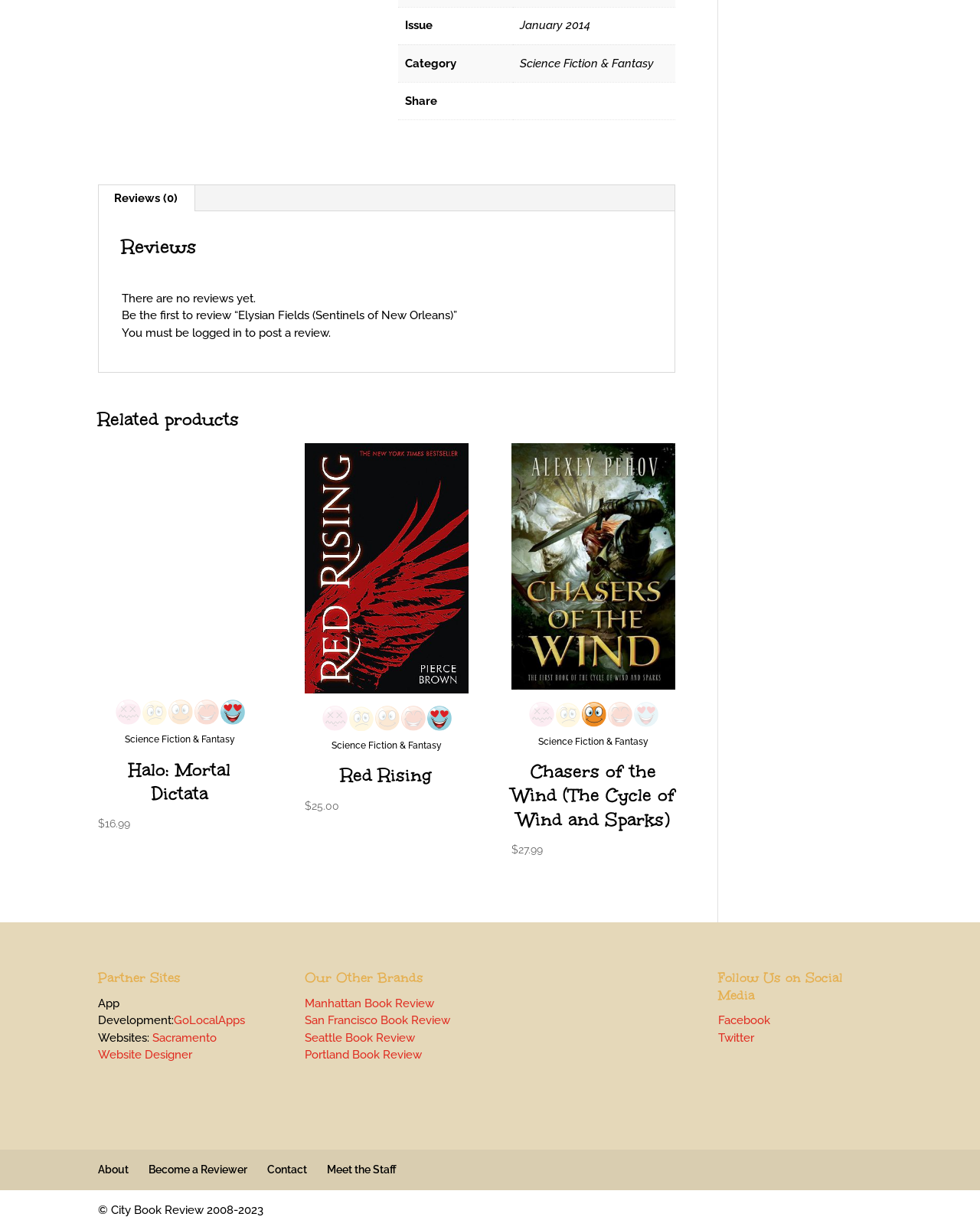Calculate the bounding box coordinates for the UI element based on the following description: "parent_node: Science Fiction & Fantasy". Ensure the coordinates are four float numbers between 0 and 1, i.e., [left, top, right, bottom].

[0.311, 0.361, 0.478, 0.594]